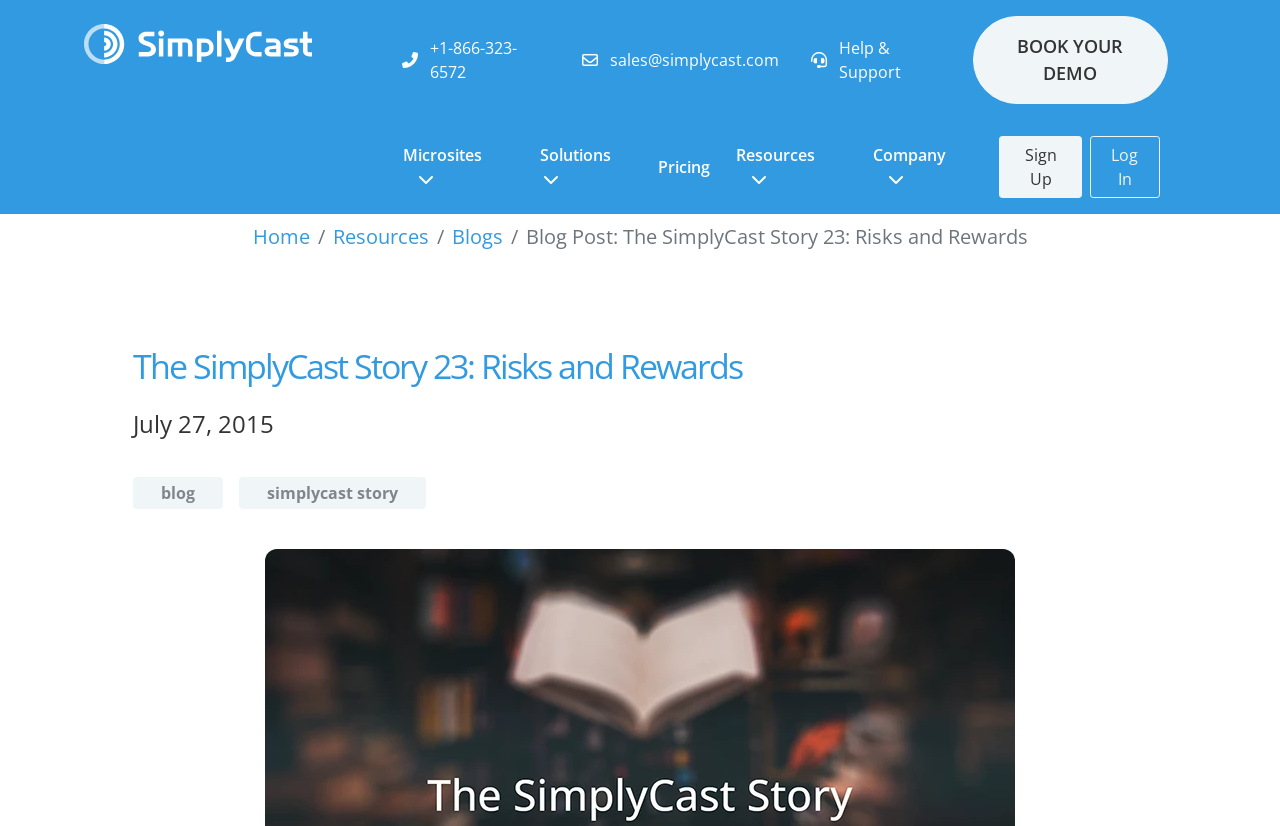Specify the bounding box coordinates of the area to click in order to follow the given instruction: "Send an email to sales."

[0.47, 0.048, 0.615, 0.097]